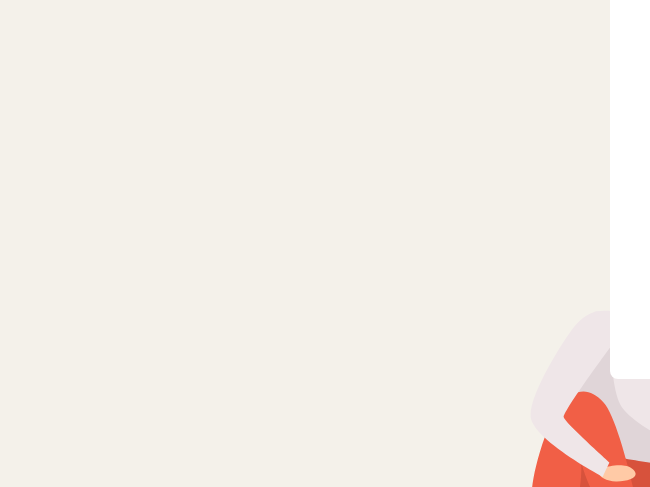Offer an in-depth caption for the image presented.

The image depicts a whimsical illustration featuring children joyfully swinging on fluffy clouds, epitomizing a sense of innocence and playfulness. The soft color palette enhances the dreamy atmosphere, inviting viewers to imagine a carefree outdoor scene. This artwork captures the essence of childhood delight and imagination, perfect for inspiring young minds or enhancing a playful environment. The accompanying text suggests a celebratory context, likely highlighting achievements from the Ekids program, with mentions of awards spanning several years, such as championship titles in dance competitions. Overall, the image and its context beautifully combine to evoke feelings of joy, achievement, and the wonder of childhood experiences.